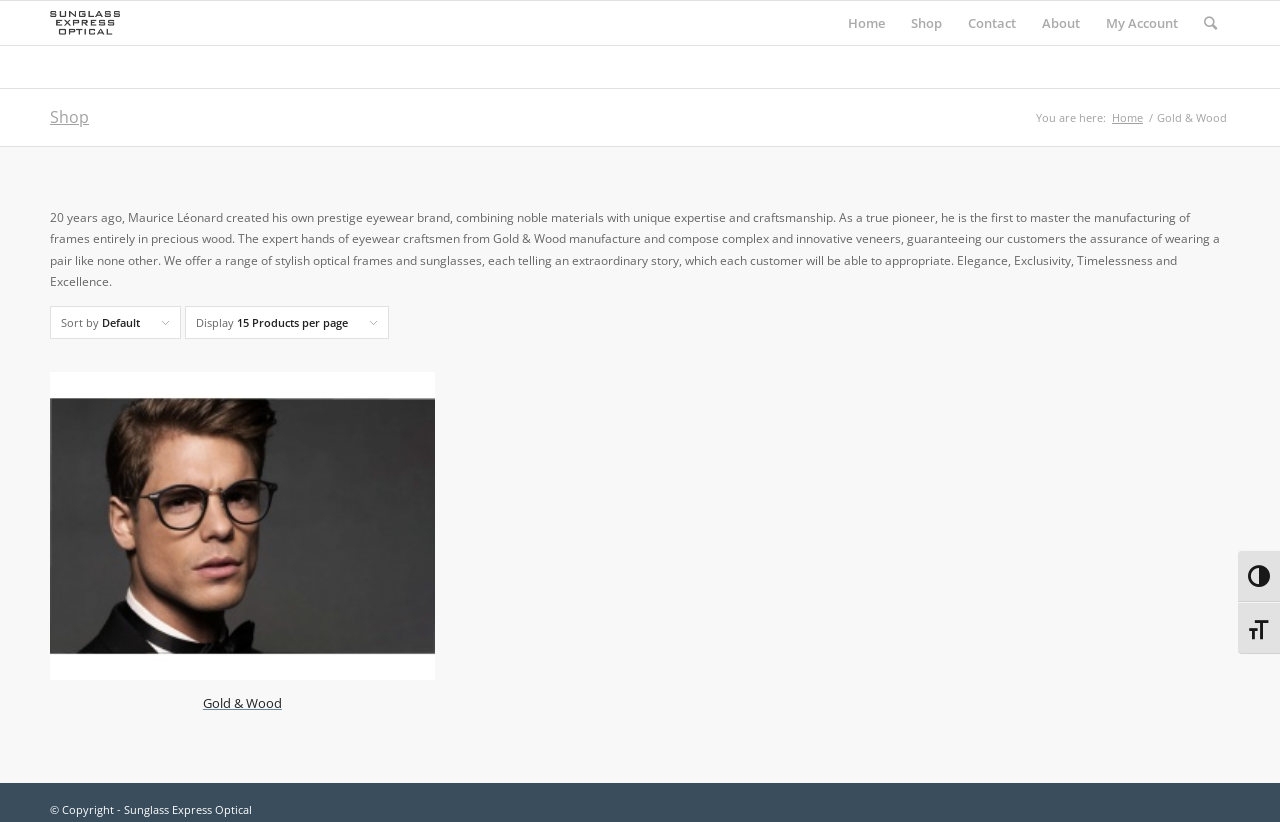Show the bounding box coordinates for the element that needs to be clicked to execute the following instruction: "Toggle high contrast". Provide the coordinates in the form of four float numbers between 0 and 1, i.e., [left, top, right, bottom].

[0.967, 0.67, 1.0, 0.733]